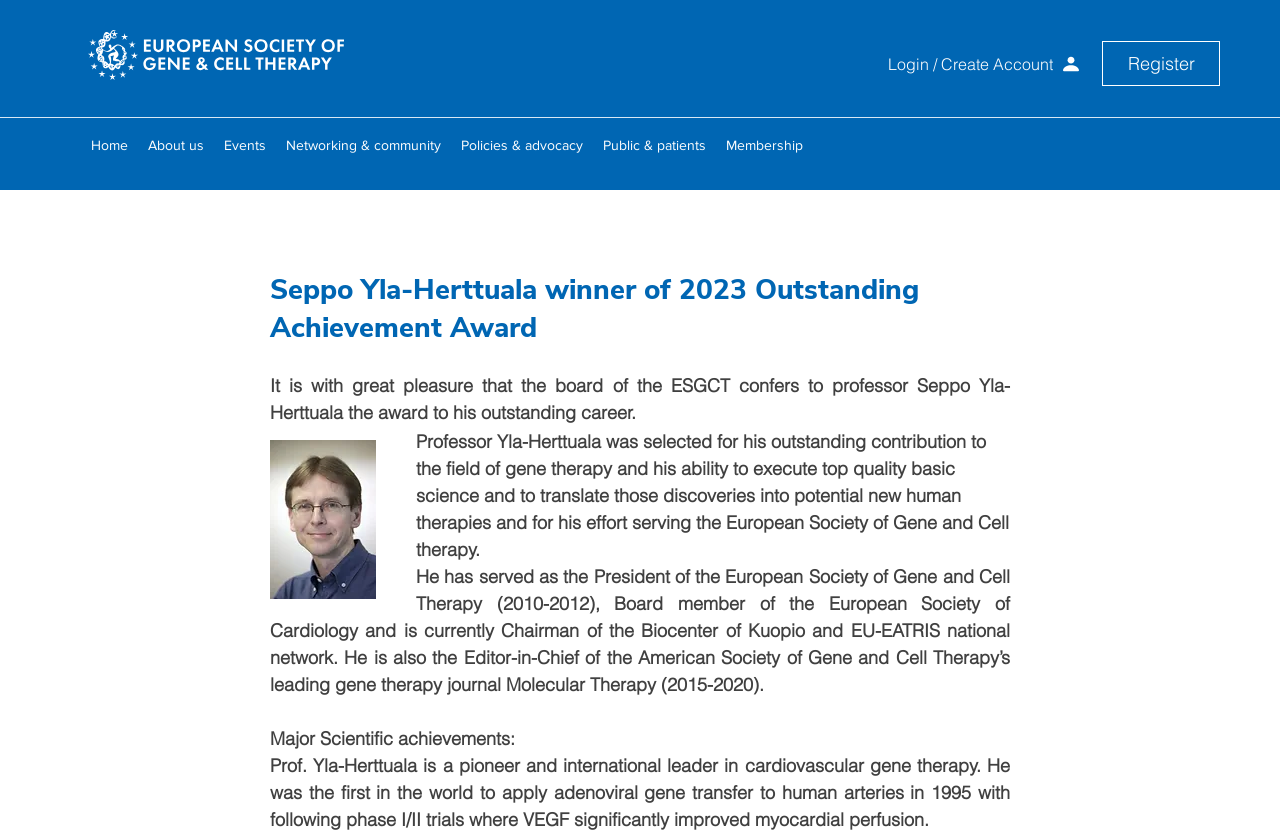Reply to the question below using a single word or brief phrase:
What is Professor Yla-Herttuala's role in the European Society of Gene and Cell Therapy?

President